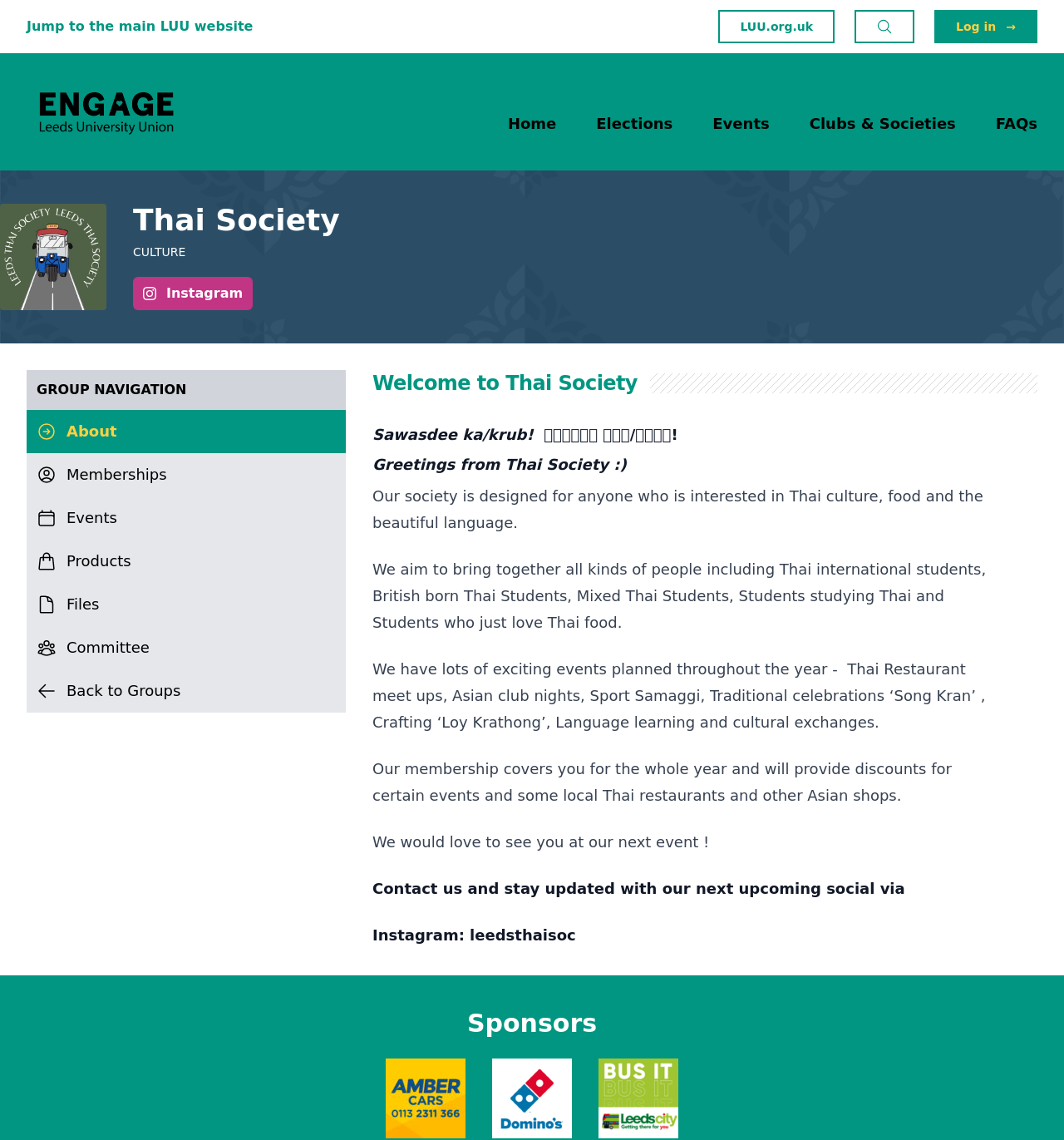What is the purpose of the society?
Using the screenshot, give a one-word or short phrase answer.

To bring people together